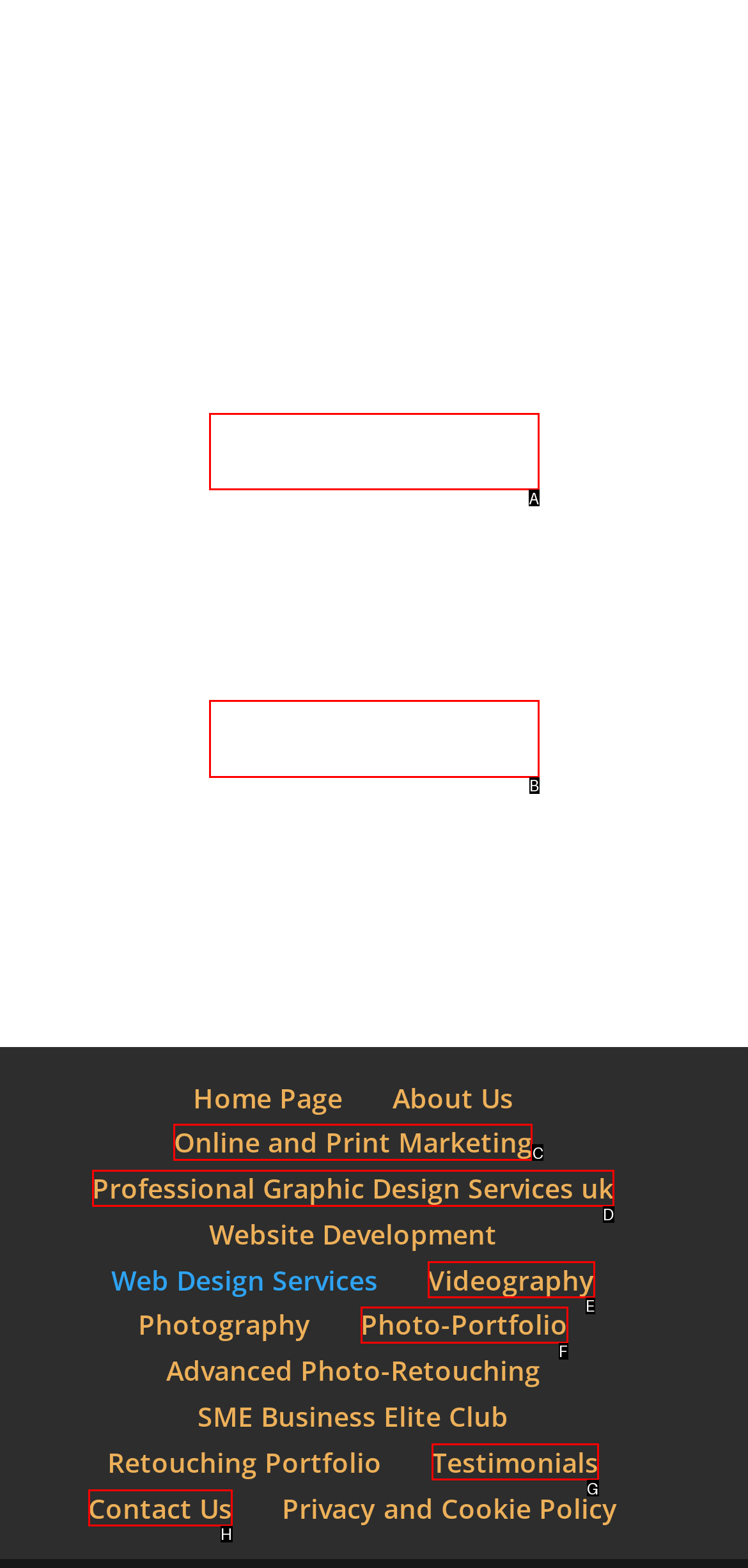Determine which option matches the element description: Online and Print Marketing
Reply with the letter of the appropriate option from the options provided.

C